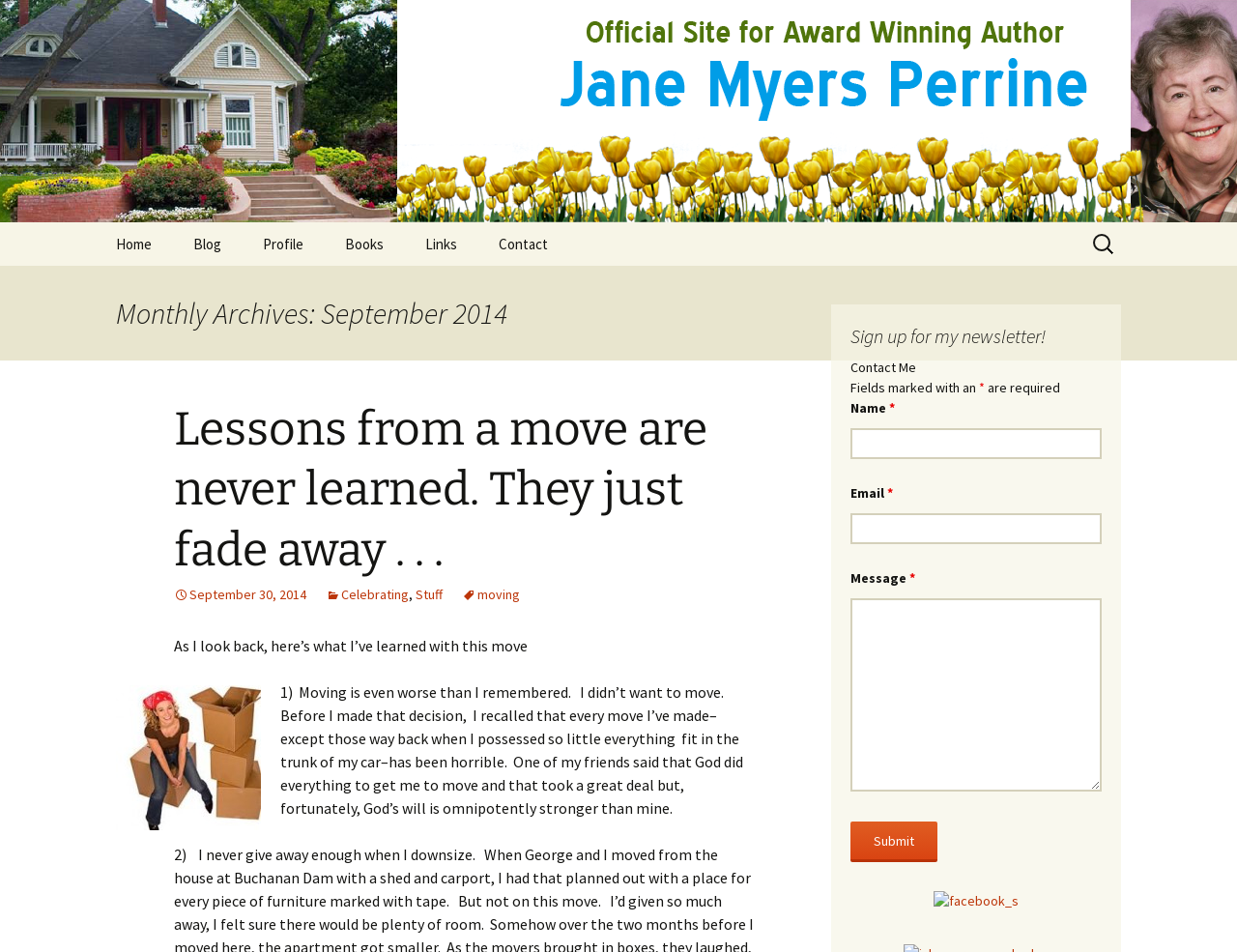Summarize the contents and layout of the webpage in detail.

This webpage appears to be a personal blog or website, with a focus on the author's experiences and thoughts. The top section of the page features a navigation menu with links to various sections, including "Home", "Blog", "Profile", "Photos", "Books", and "Links". Below this menu, there is a search bar where users can enter keywords to search the site.

The main content of the page is divided into two sections. The left section features a series of blog posts, with headings and links to individual articles. The first post is titled "Lessons from a move are never learned. They just fade away..." and includes a brief summary and a link to read more. Below this post, there are several other links to related articles, including "Celebrating", "Stuff", and "moving".

The right section of the page features a call-to-action to sign up for the author's newsletter, as well as a contact form where users can enter their name, email, and message to get in touch with the author. There is also a link to the author's Facebook page, represented by a Facebook icon.

Throughout the page, there are several images, including a photo near the bottom of the page. The overall layout is organized, with clear headings and concise text, making it easy to navigate and read.